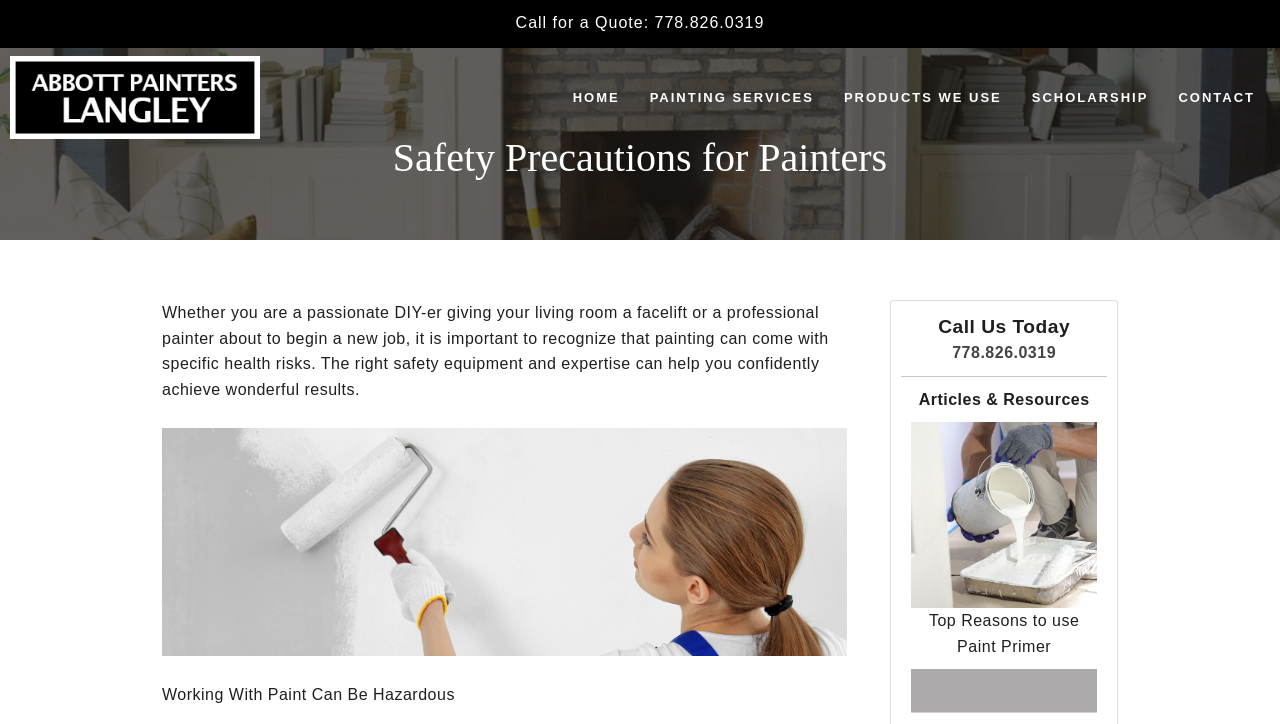Predict the bounding box coordinates of the area that should be clicked to accomplish the following instruction: "Navigate to HOME page". The bounding box coordinates should consist of four float numbers between 0 and 1, i.e., [left, top, right, bottom].

[0.436, 0.11, 0.496, 0.16]